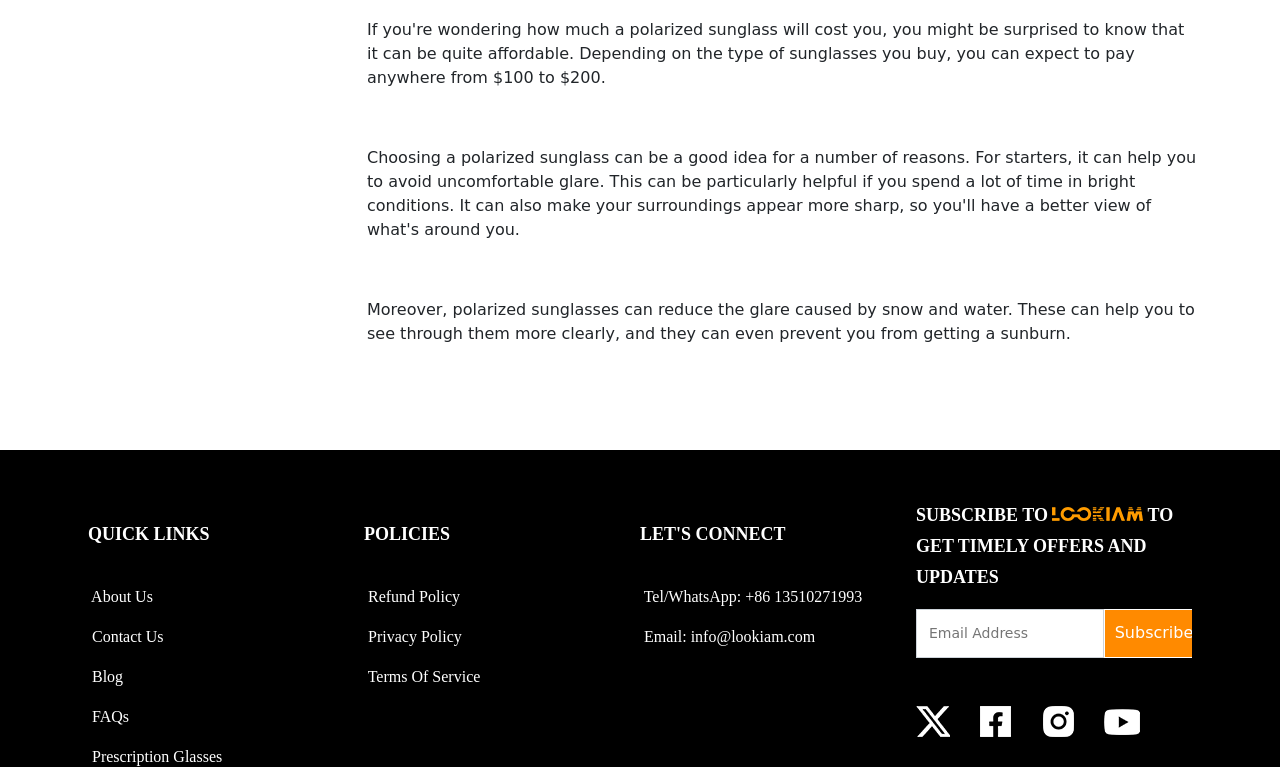What is the benefit of polarized sunglasses?
Refer to the image and answer the question using a single word or phrase.

Reduce glare